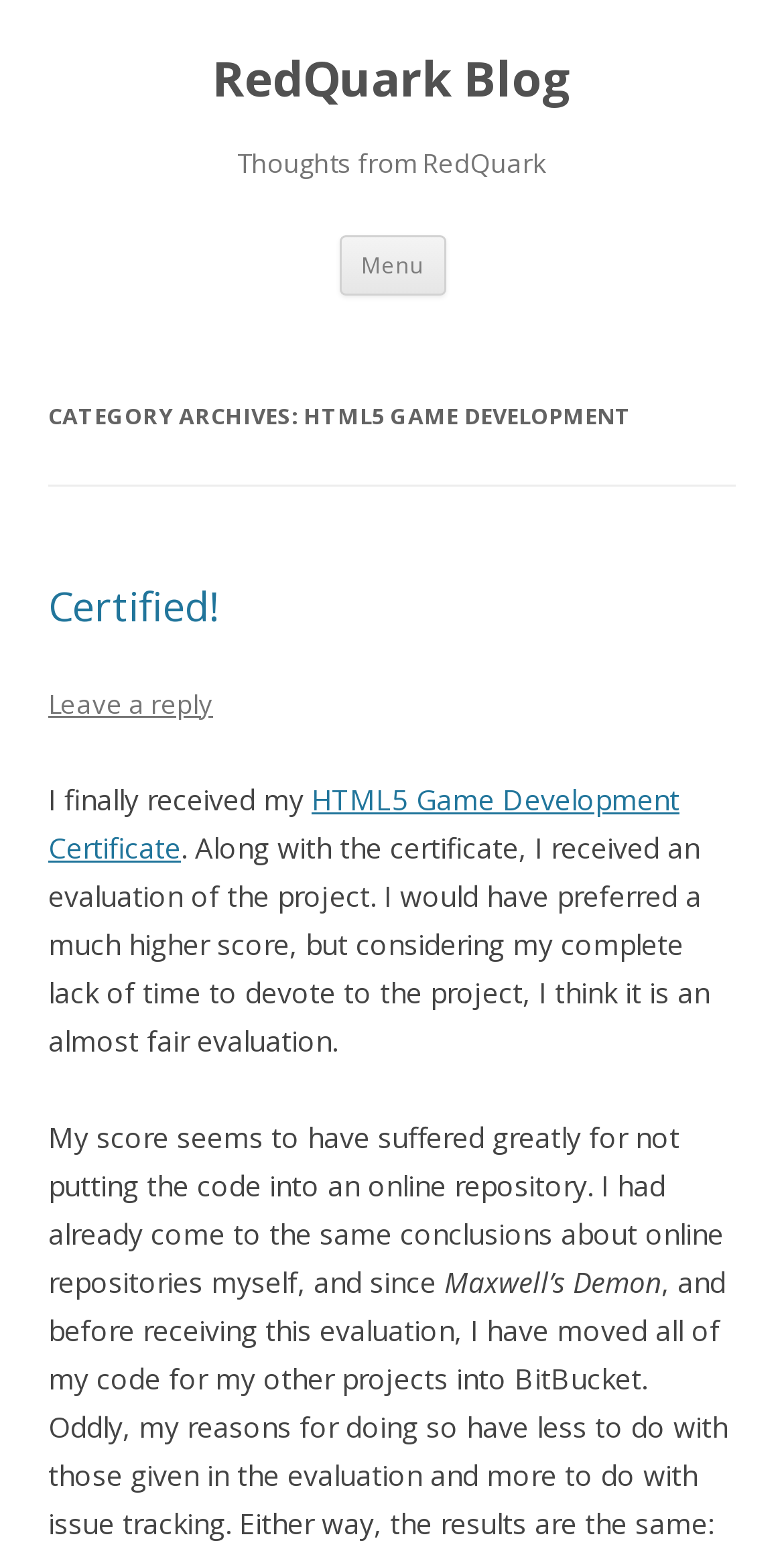Answer the question below using just one word or a short phrase: 
What is the category of the blog post?

HTML5 Game Development